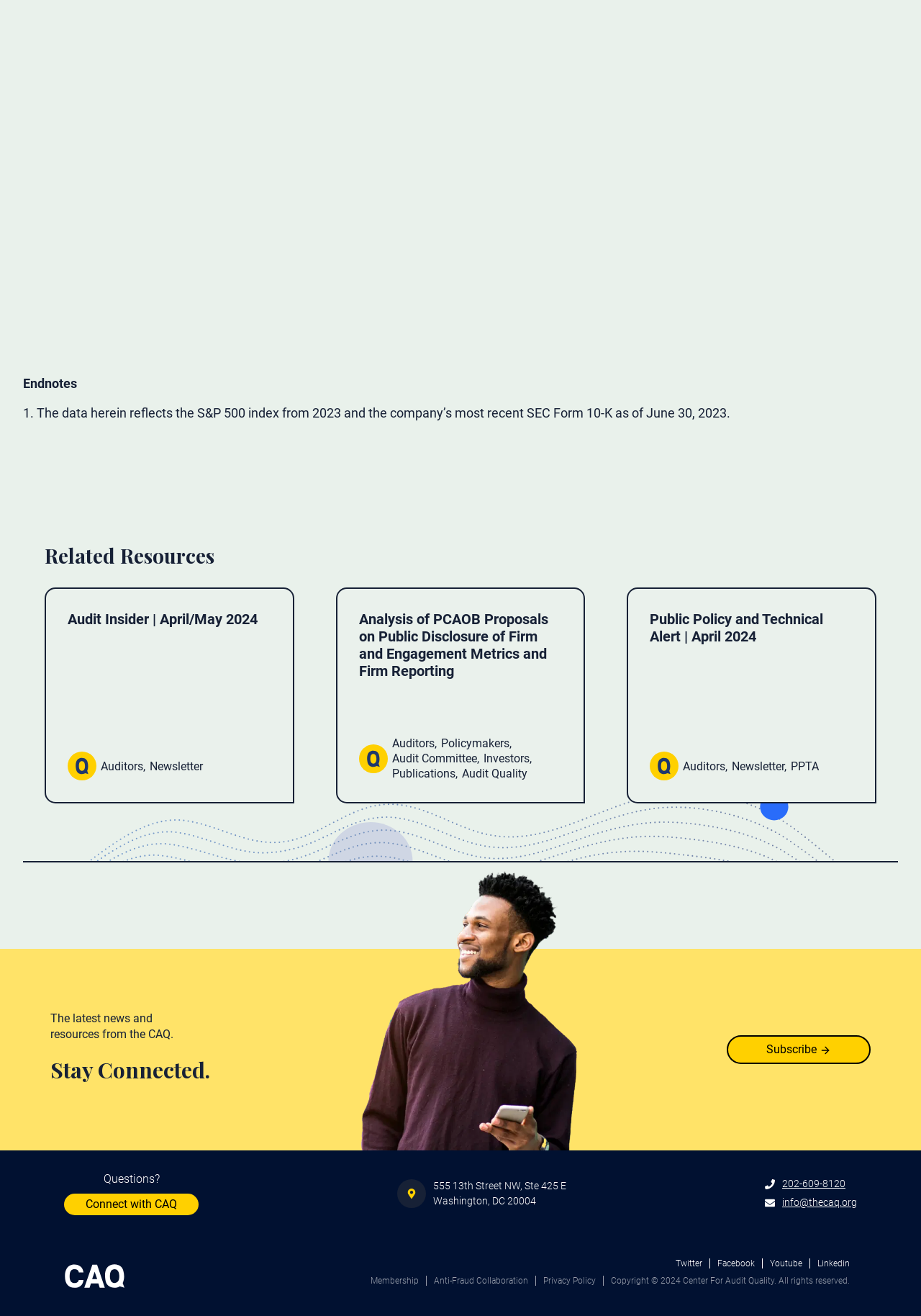Give a concise answer using one word or a phrase to the following question:
What is the phone number to contact CAQ?

202-609-8120